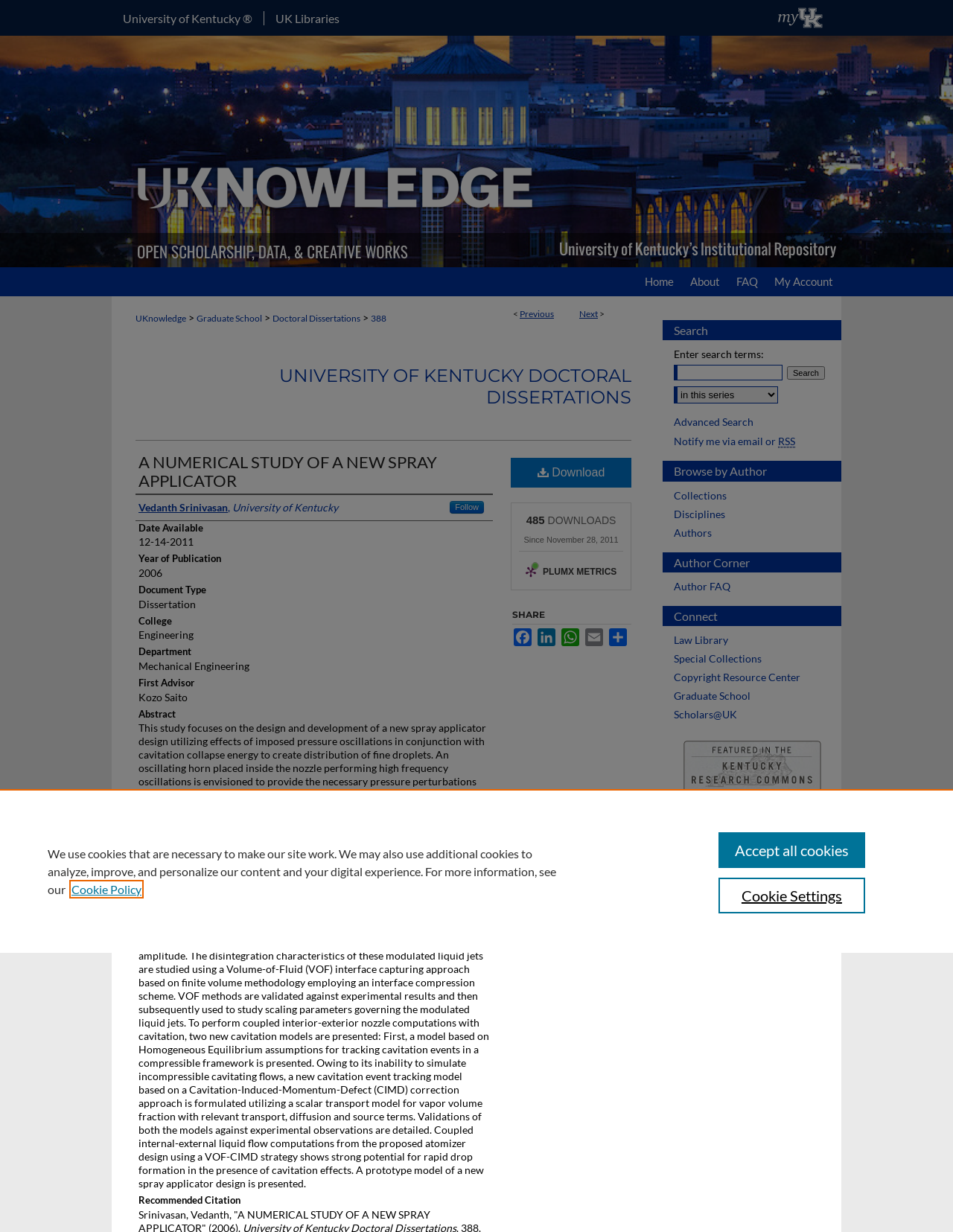Who is the author of the dissertation?
Look at the image and answer the question using a single word or phrase.

Vedanth Srinivasan